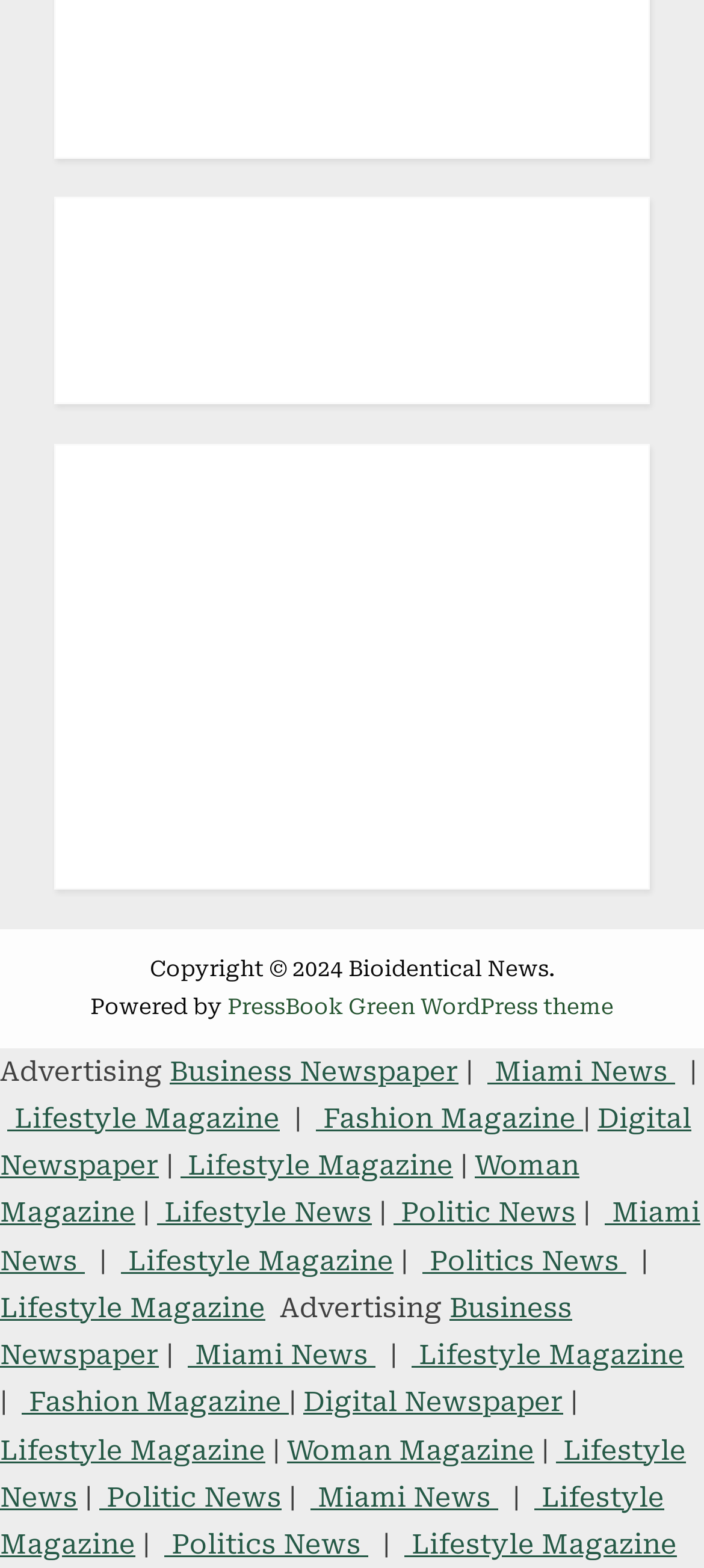Indicate the bounding box coordinates of the element that must be clicked to execute the instruction: "visit VUGA Enterprises official website". The coordinates should be given as four float numbers between 0 and 1, i.e., [left, top, right, bottom].

[0.262, 0.306, 0.738, 0.52]